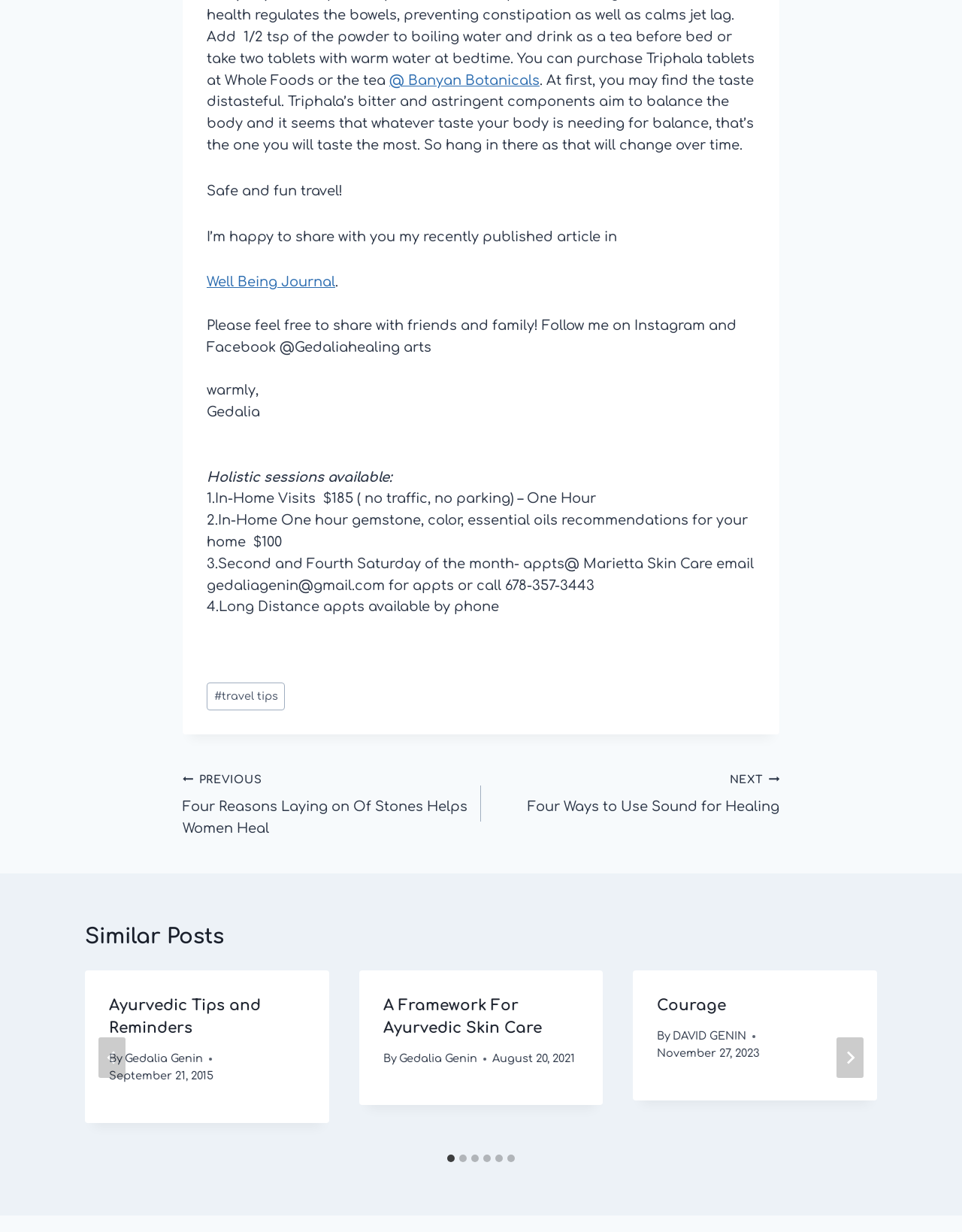Using the element description: "aria-label="Go to last slide"", determine the bounding box coordinates. The coordinates should be in the format [left, top, right, bottom], with values between 0 and 1.

[0.102, 0.842, 0.13, 0.875]